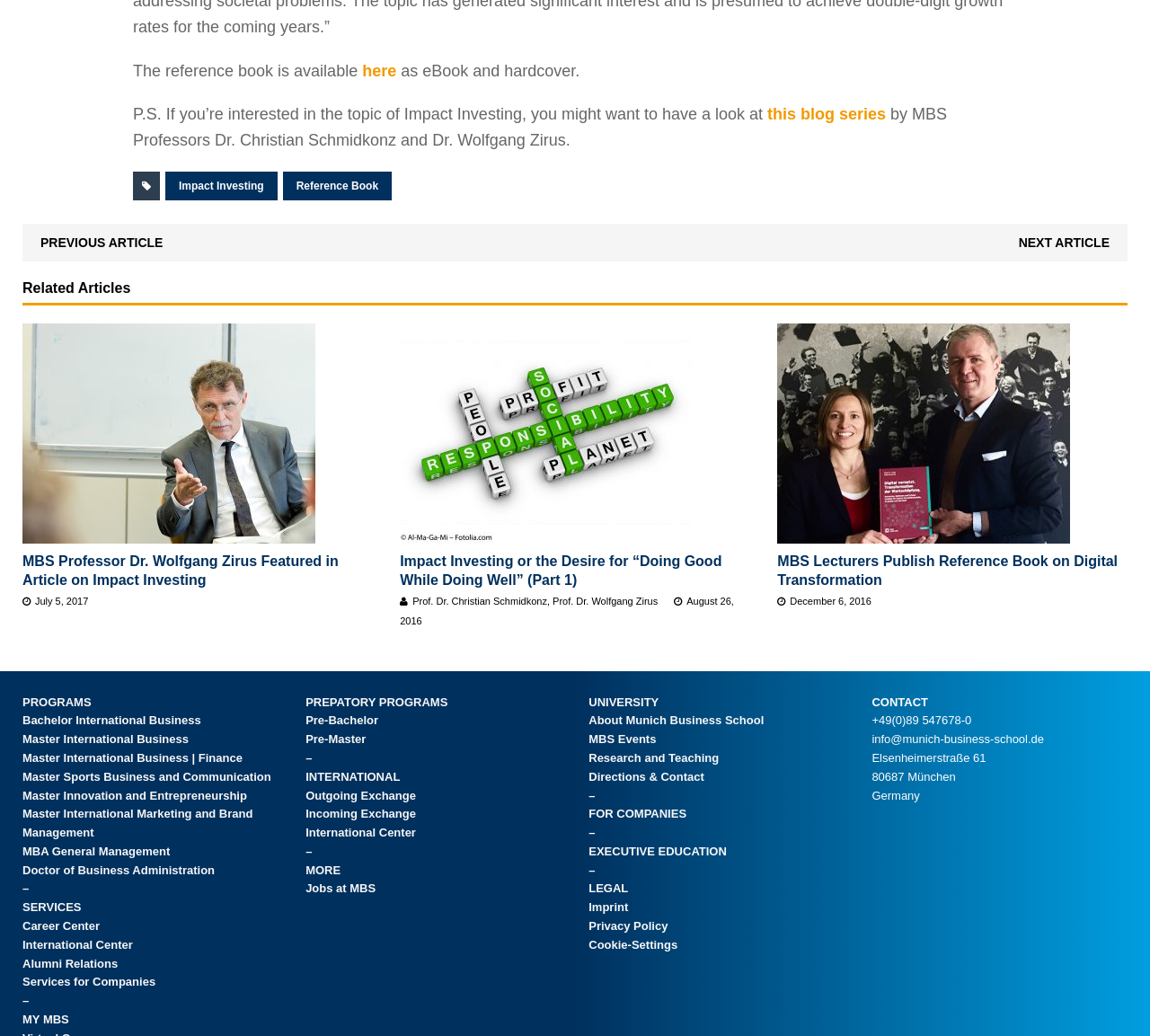Pinpoint the bounding box coordinates of the clickable element needed to complete the instruction: "Contact Munich Business School". The coordinates should be provided as four float numbers between 0 and 1: [left, top, right, bottom].

[0.758, 0.671, 0.807, 0.684]